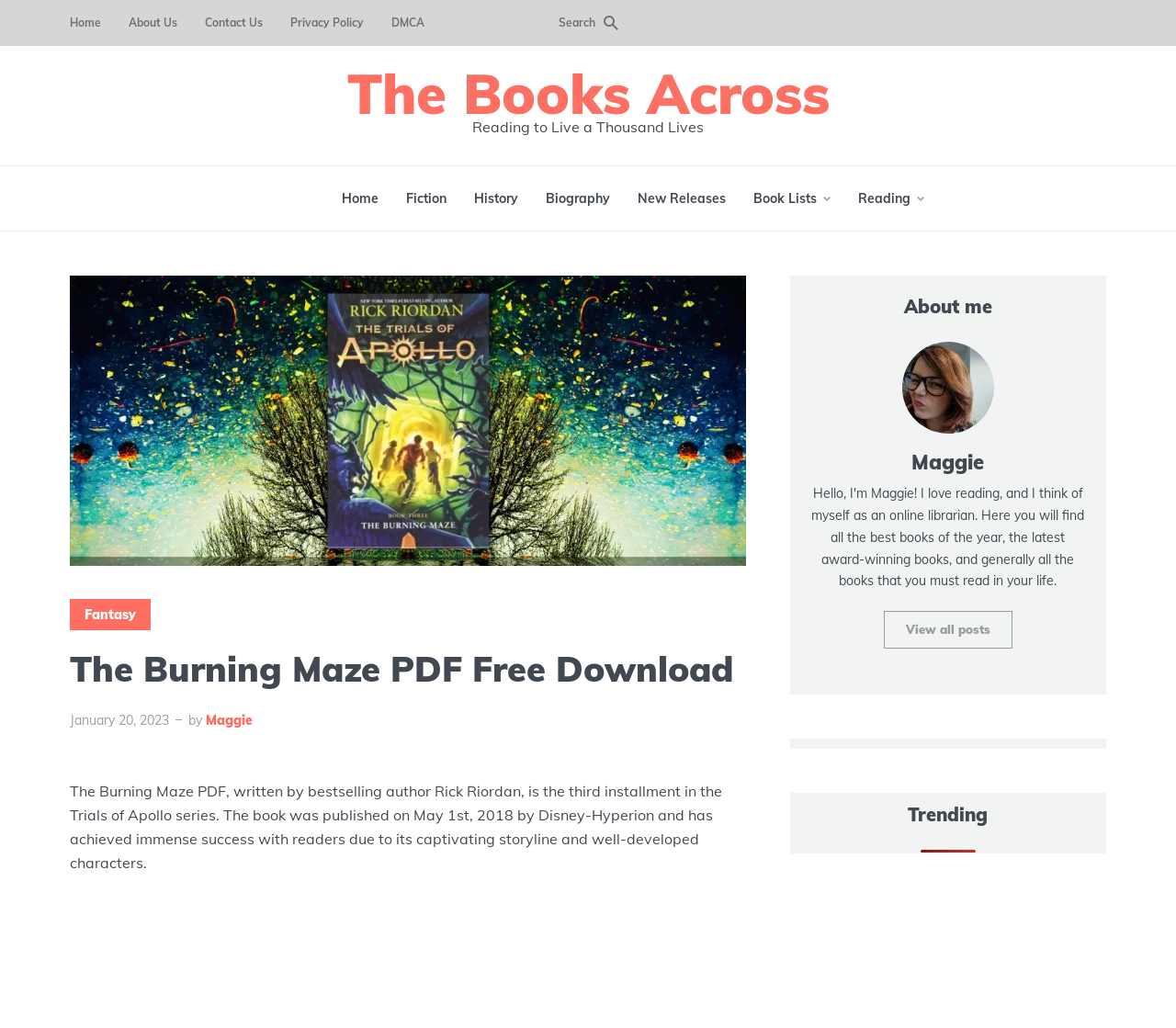When was the book published?
Please answer the question with a single word or phrase, referencing the image.

May 1st, 2018